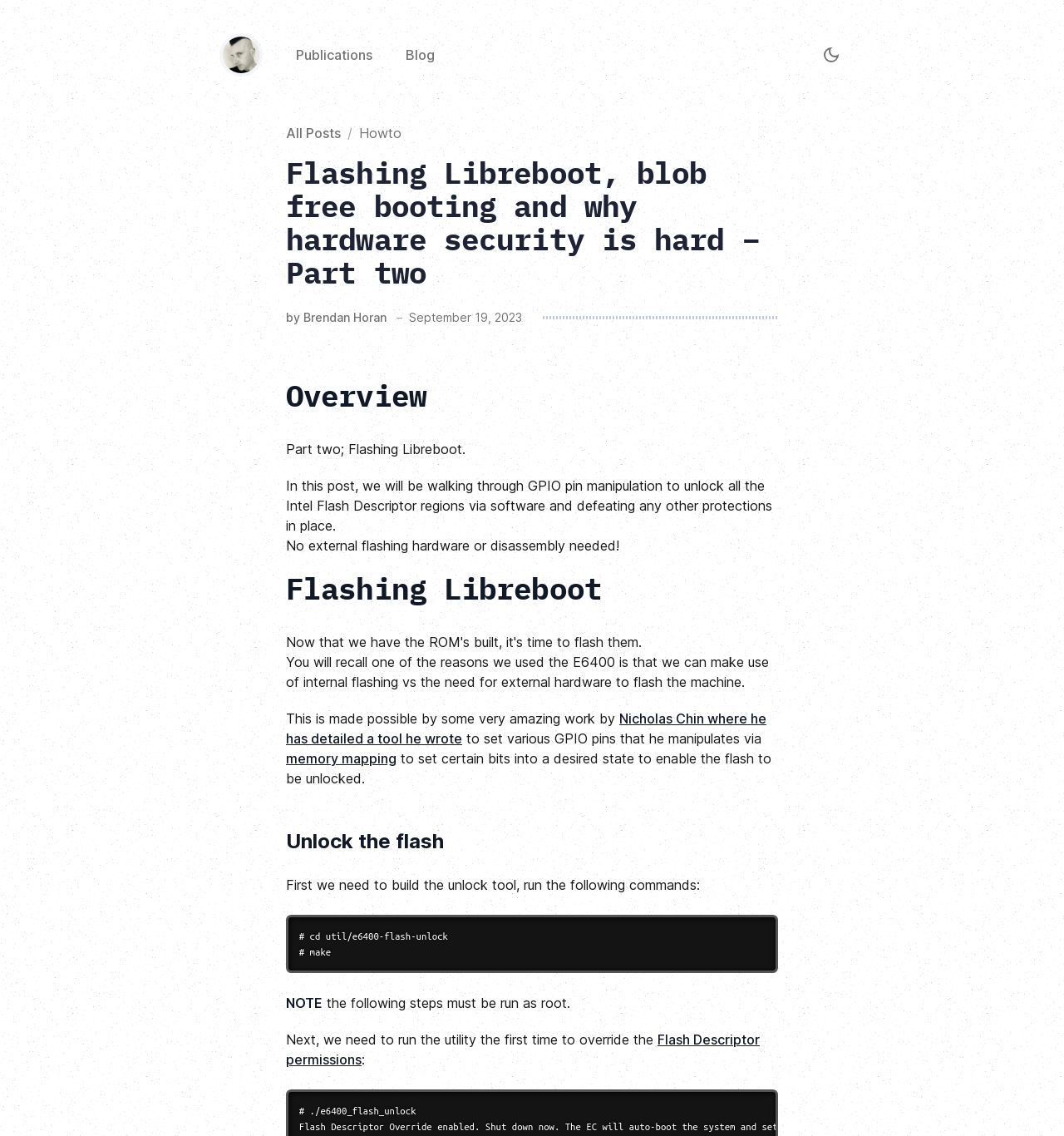Please specify the bounding box coordinates of the area that should be clicked to accomplish the following instruction: "Read the 'Flashing Libreboot' post". The coordinates should consist of four float numbers between 0 and 1, i.e., [left, top, right, bottom].

[0.269, 0.504, 0.731, 0.533]